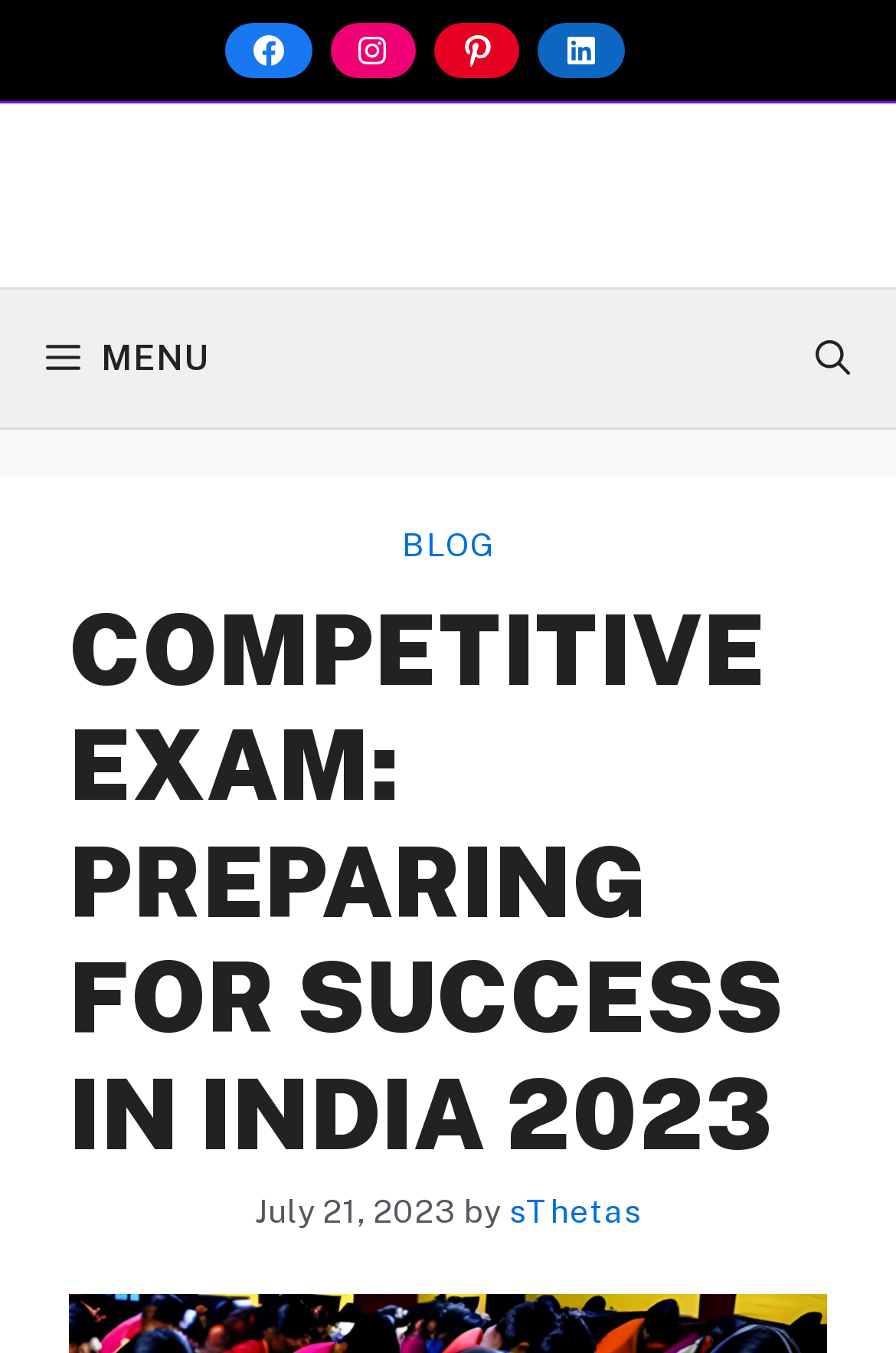Please answer the following question using a single word or phrase: 
How many social media links are present?

4